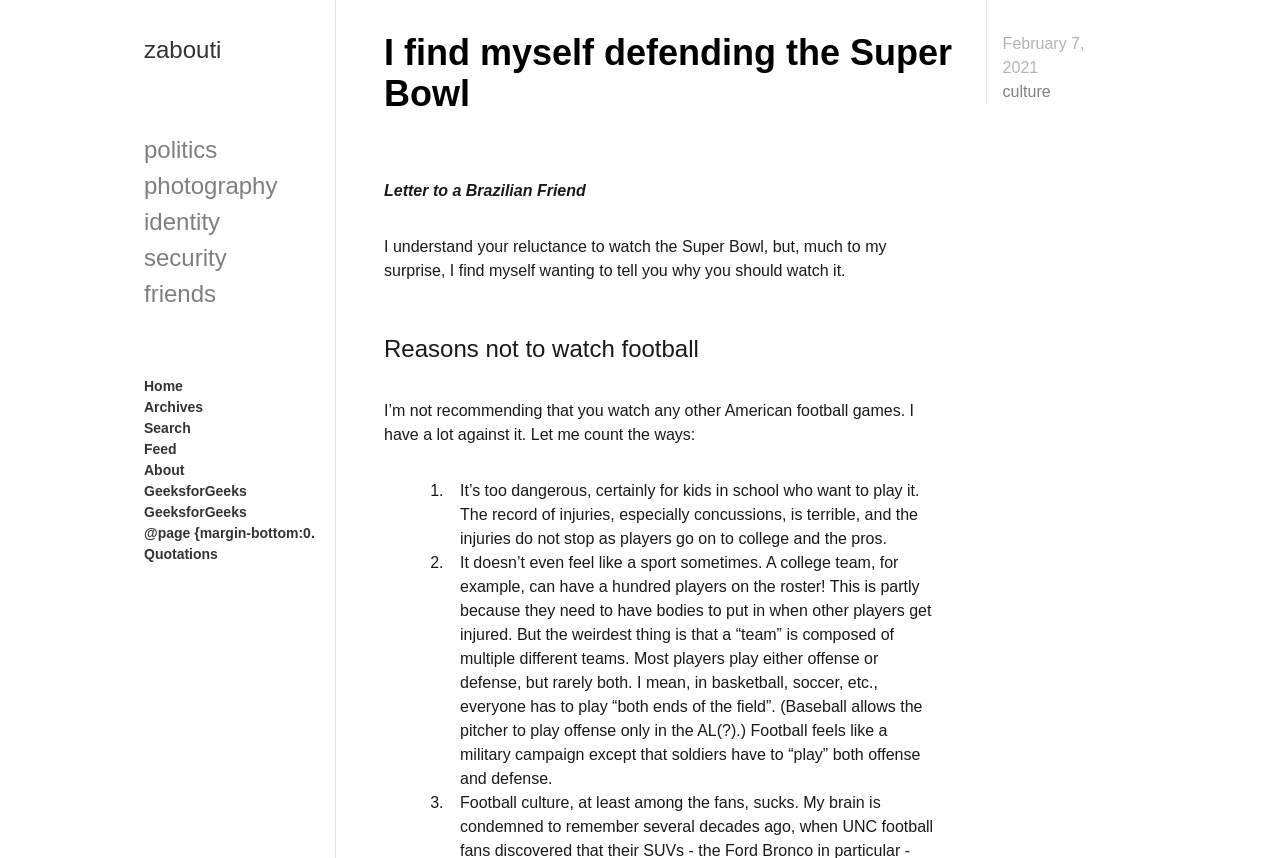How many reasons does the author give for not watching football?
Please elaborate on the answer to the question with detailed information.

The author lists three reasons for not watching football: it's too dangerous, it doesn't feel like a sport sometimes, and the fan culture sucks. These reasons are presented in a numbered list, with each reason explained in more detail.